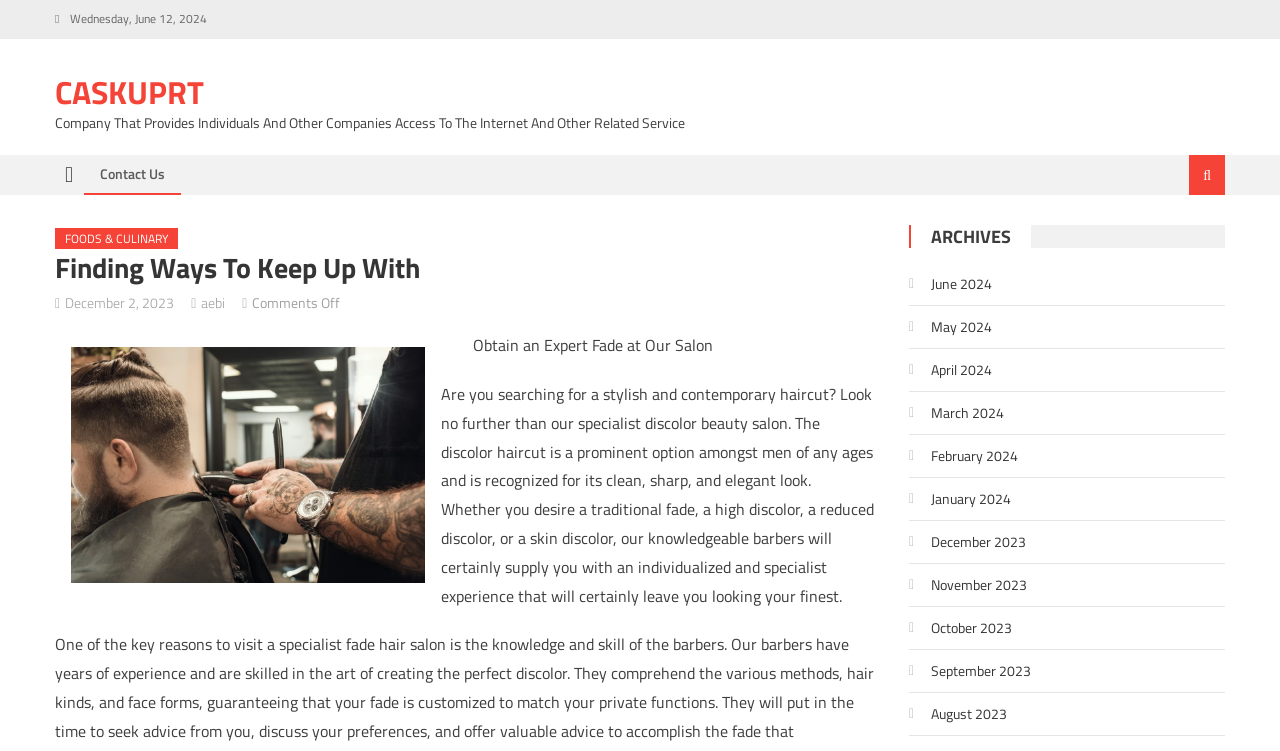Find and generate the main title of the webpage.

Finding Ways To Keep Up With